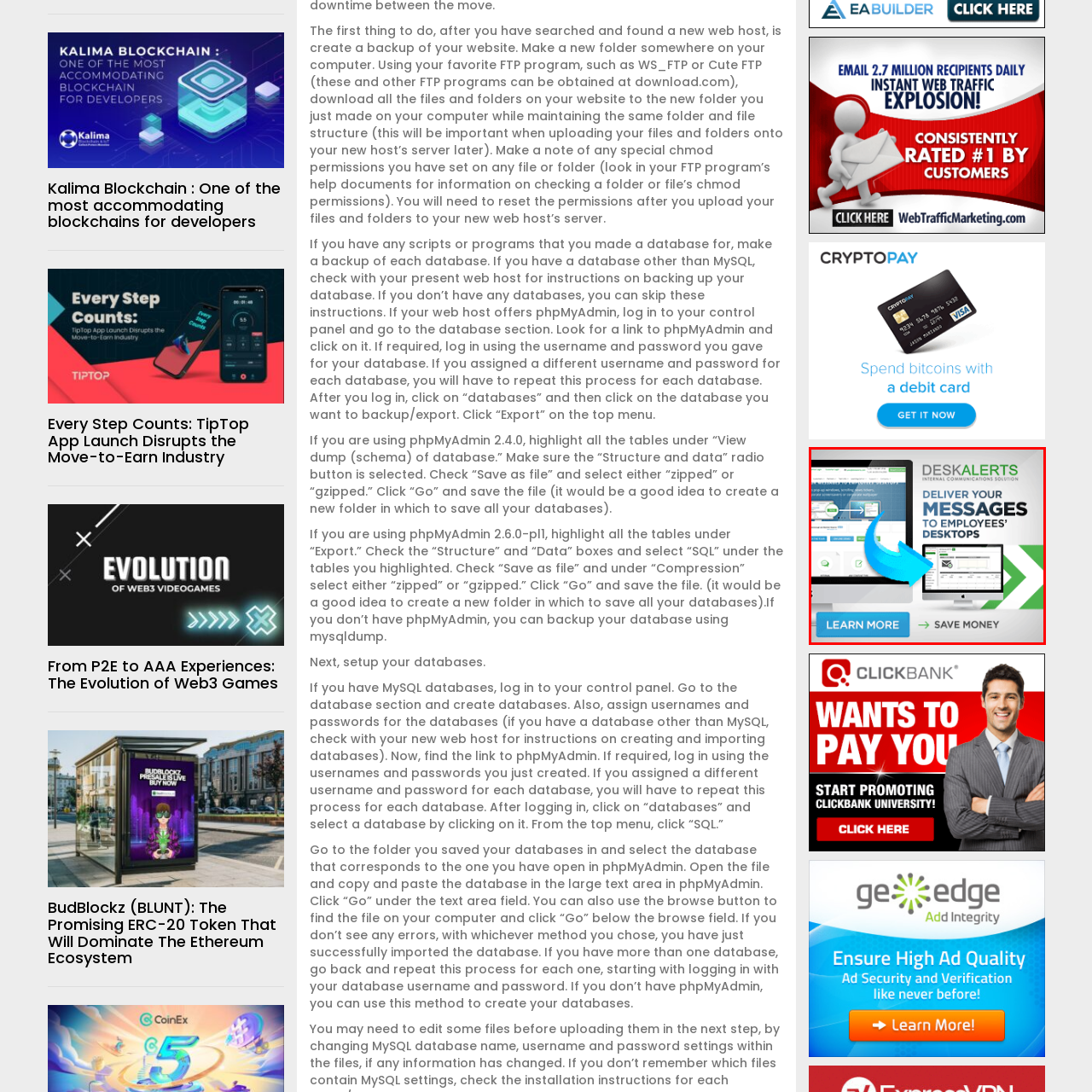Provide a thorough description of the scene captured within the red rectangle.

The image showcases a digital advertisement for DeskAlerts, an internal communications solution aimed at enhancing workplace communication. The ad features a sleek, modern interface displayed on two computer screens, illustrating how messages can be delivered directly to employees' desktops. A prominent, stylized arrow points from a desktop monitor towards the content displayed on another screen, emphasizing the ease and efficiency of sending messages. The caption highlights the key benefit of the service: "DELIVER YOUR MESSAGES TO EMPLOYEES' DESKTOPS," alongside a call-to-action button that encourages users to "LEARN MORE" and an additional note about potential cost savings, indicated by "SAVE MONEY." The overall design is professional and visually appealing, aimed at enticing organizations to improve their internal communication strategies.